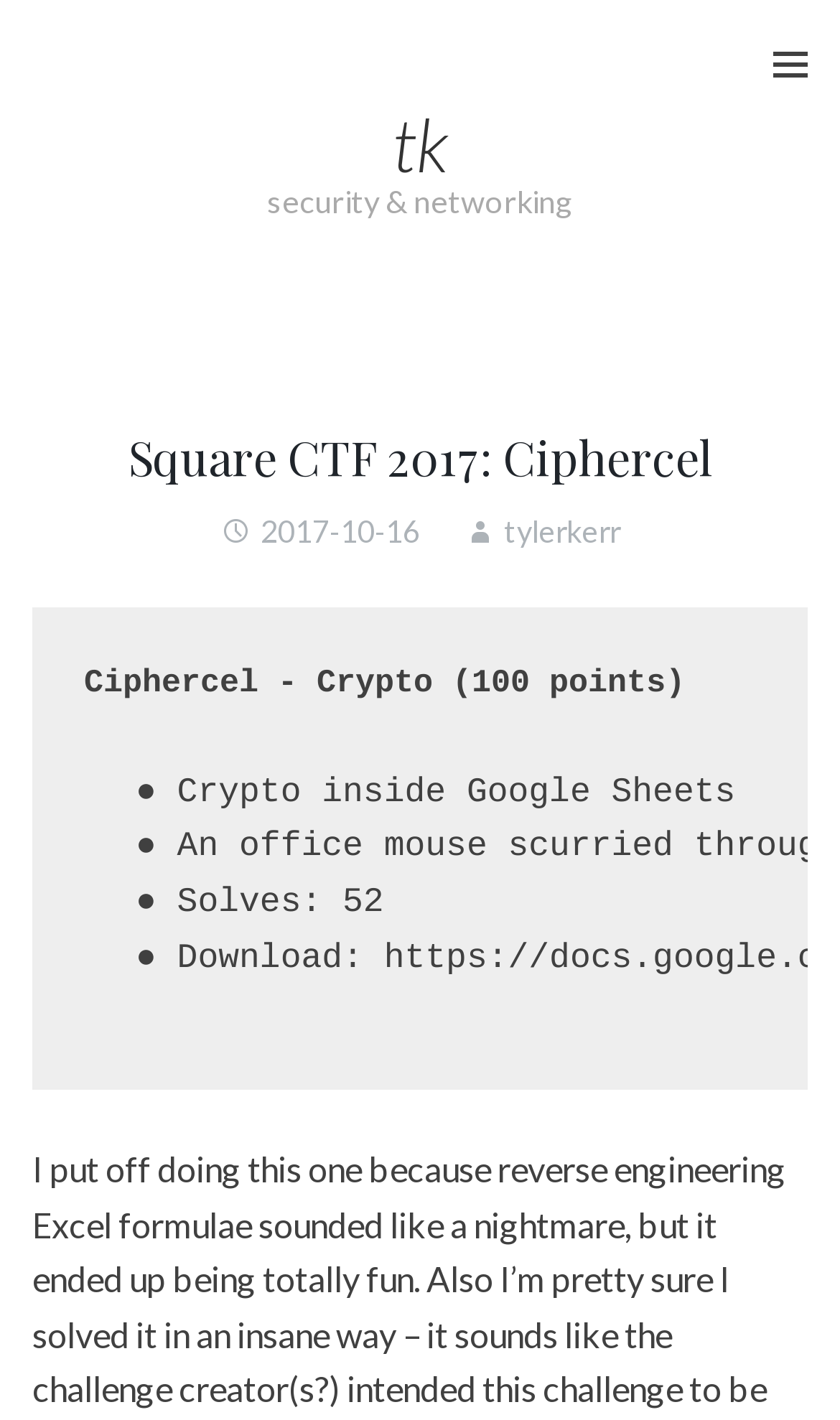From the webpage screenshot, predict the bounding box of the UI element that matches this description: "tylerkerr".

[0.6, 0.361, 0.738, 0.387]